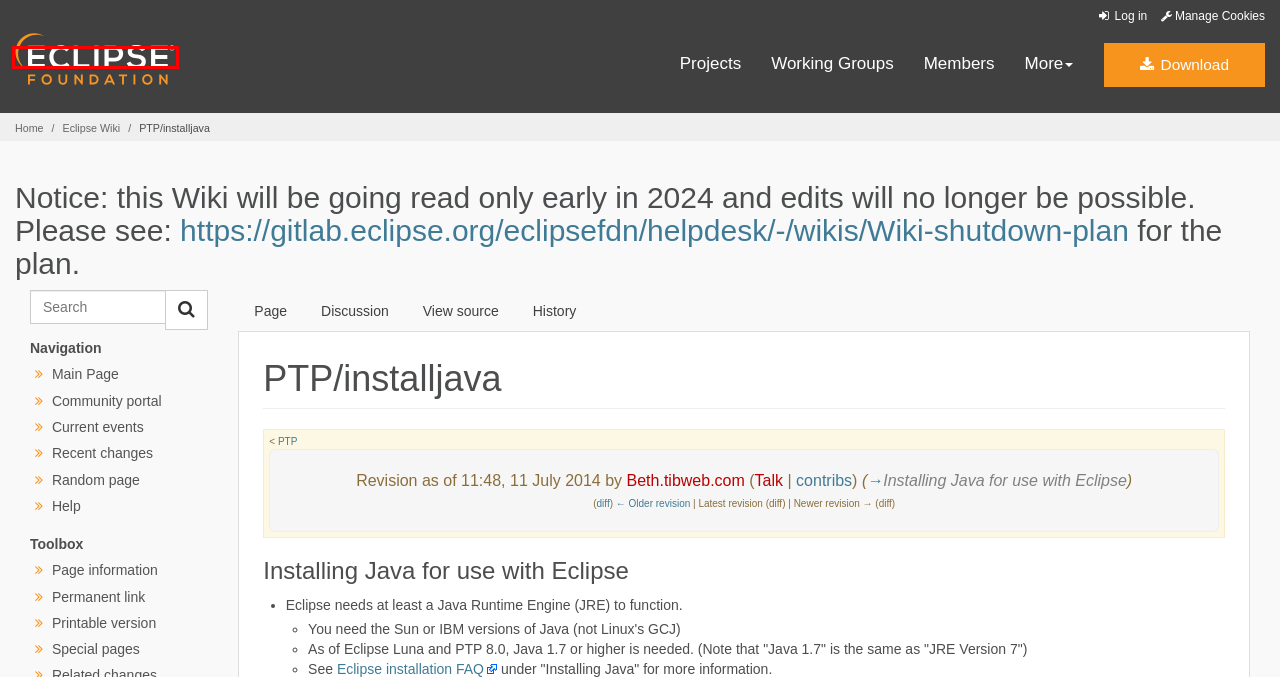A screenshot of a webpage is given, marked with a red bounding box around a UI element. Please select the most appropriate webpage description that fits the new page after clicking the highlighted element. Here are the candidates:
A. Wiki shutdown plan · Wiki · Eclipse Foundation / Help Desk · GitLab
B. Eclipse Downloads | The Eclipse Foundation
C. The Community for Open Collaboration and Innovation | The Eclipse Foundation
D. Revision history of "PTP/installjava" - Eclipsepedia
E. Projects Gateway | The Eclipse Foundation
F. FAQ Where do I get and install Eclipse? - Eclipsepedia
G. View source for PTP/installjava - Eclipsepedia
H. Industry Collaborations | The Eclipse Foundation

C